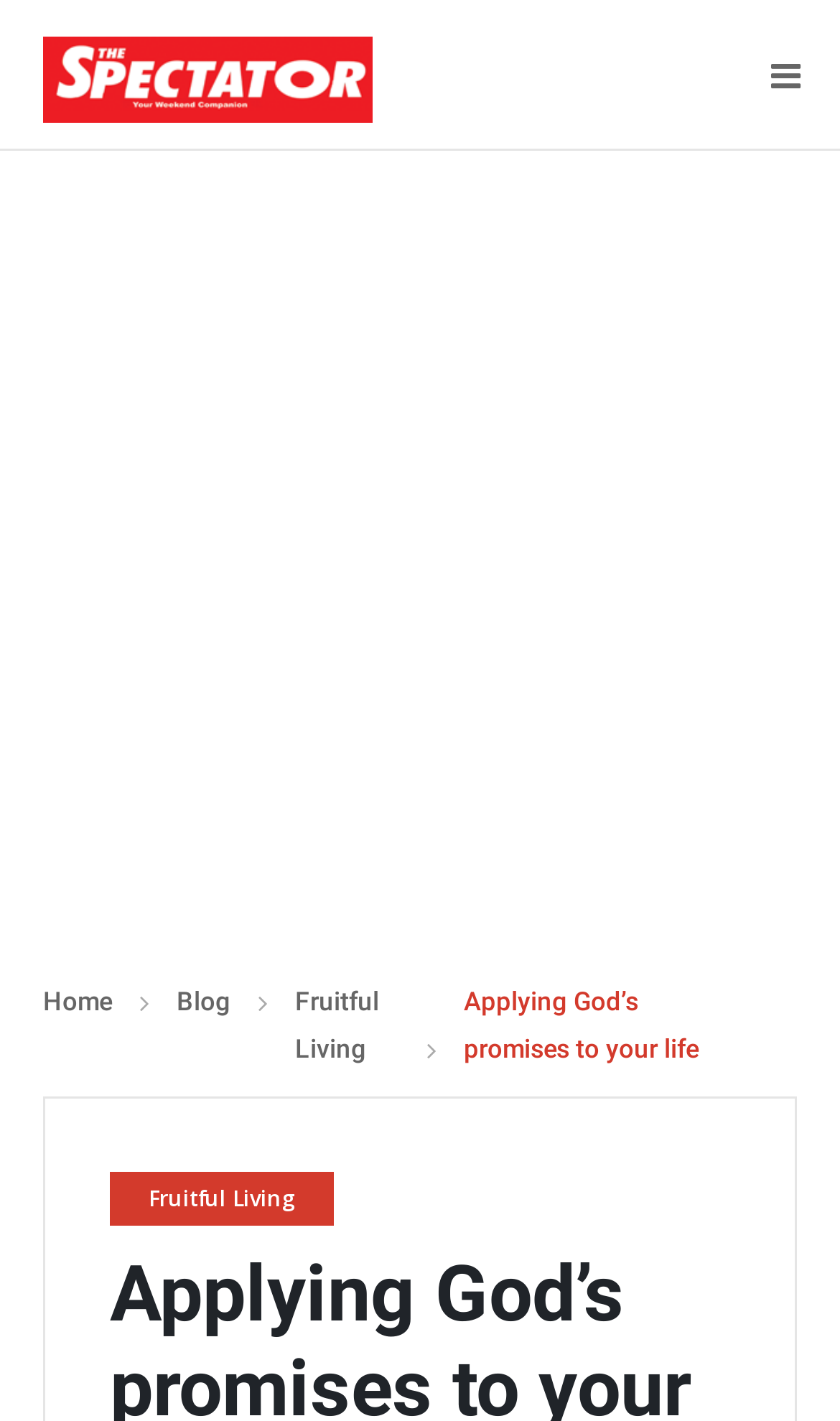Could you please study the image and provide a detailed answer to the question:
What is the name of the website?

I determined the name of the website by looking at the link element with the text 'The Spectator' at the top of the page, which is likely to be the website's logo or title.